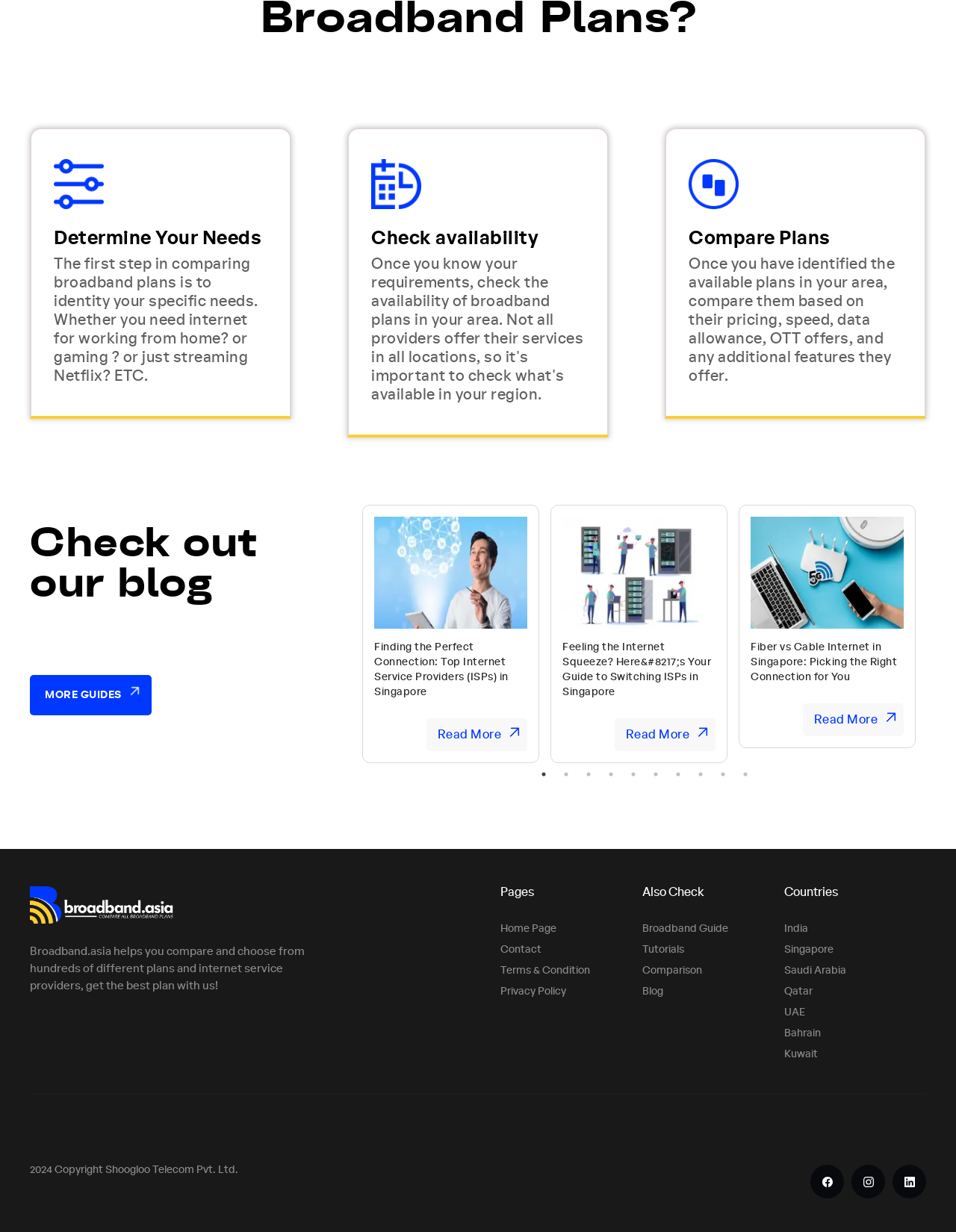With reference to the screenshot, provide a detailed response to the question below:
How many blog posts are displayed on the webpage?

There are three blog posts displayed on the webpage, each with a 'Read More' link and an image, which are 'Finding the Perfect Connection: Top Internet Service Providers (ISPs) in Singapore', 'Feeling the Internet Squeeze? Here’s Your Guide to Switching ISPs in Singapore', and 'Fiber vs Cable Internet in Singapore: Picking the Right Connection for You'